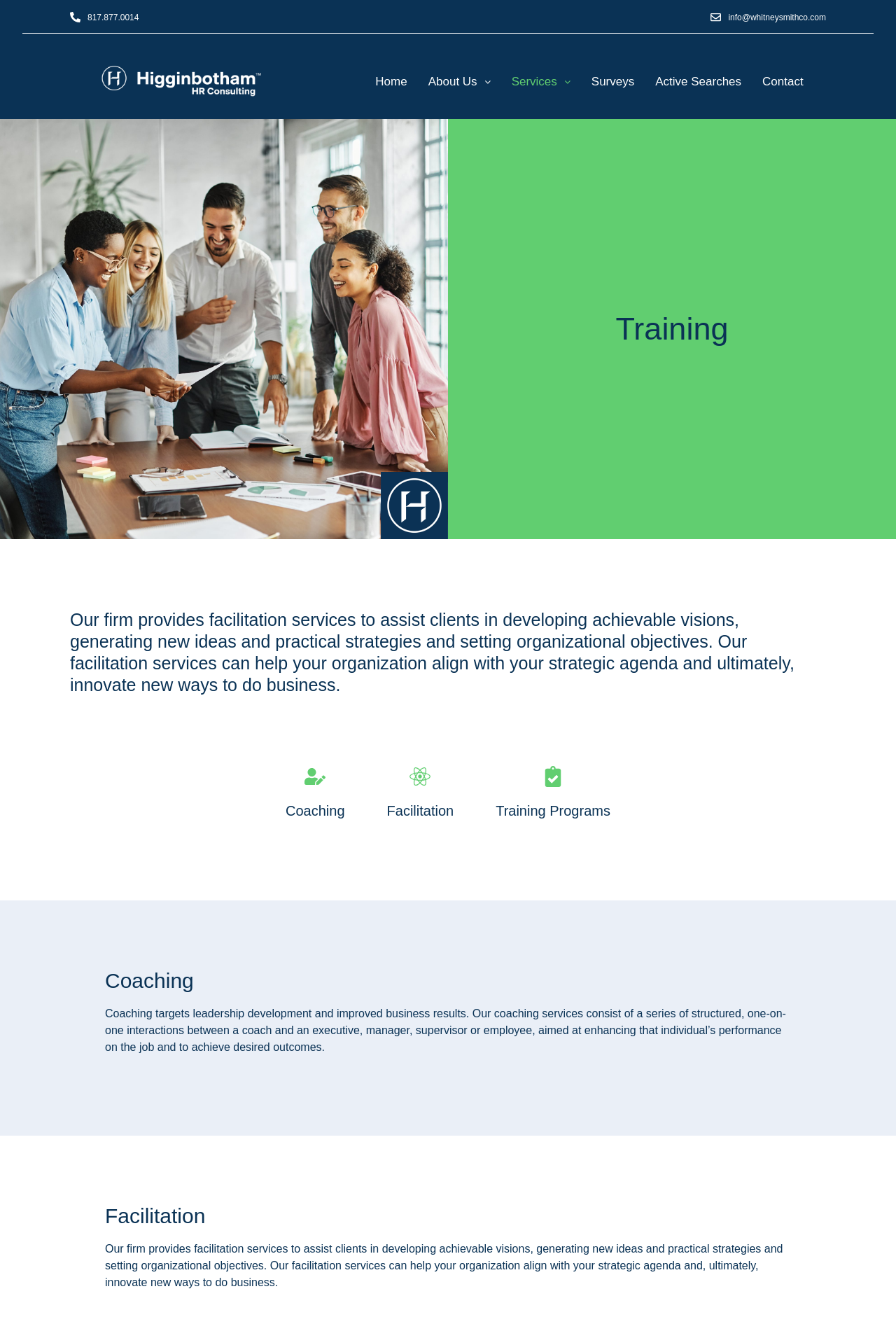Describe all the visual and textual components of the webpage comprehensively.

The webpage is about the training services offered by Whitney Smith Co. At the top, there is a logo on the left, and a navigation menu on the right, consisting of links to "Home", "About Us", "Services", "Surveys", "Active Searches", and "Contact". Below the navigation menu, there is a heading that reads "Training" in a prominent font.

The main content of the page is divided into two sections. The left section has three headings: "Coaching", "Facilitation", and "Training Programs", each with a brief description and a link to learn more. The right section has a longer paragraph that describes the facilitation services offered by the company, including developing achievable visions, generating new ideas, and setting organizational objectives.

There are also two phone numbers and an email address displayed at the top of the page, along with a link to the company's email address. Overall, the webpage has a clean and organized layout, with clear headings and concise text that effectively communicates the services offered by Whitney Smith Co.